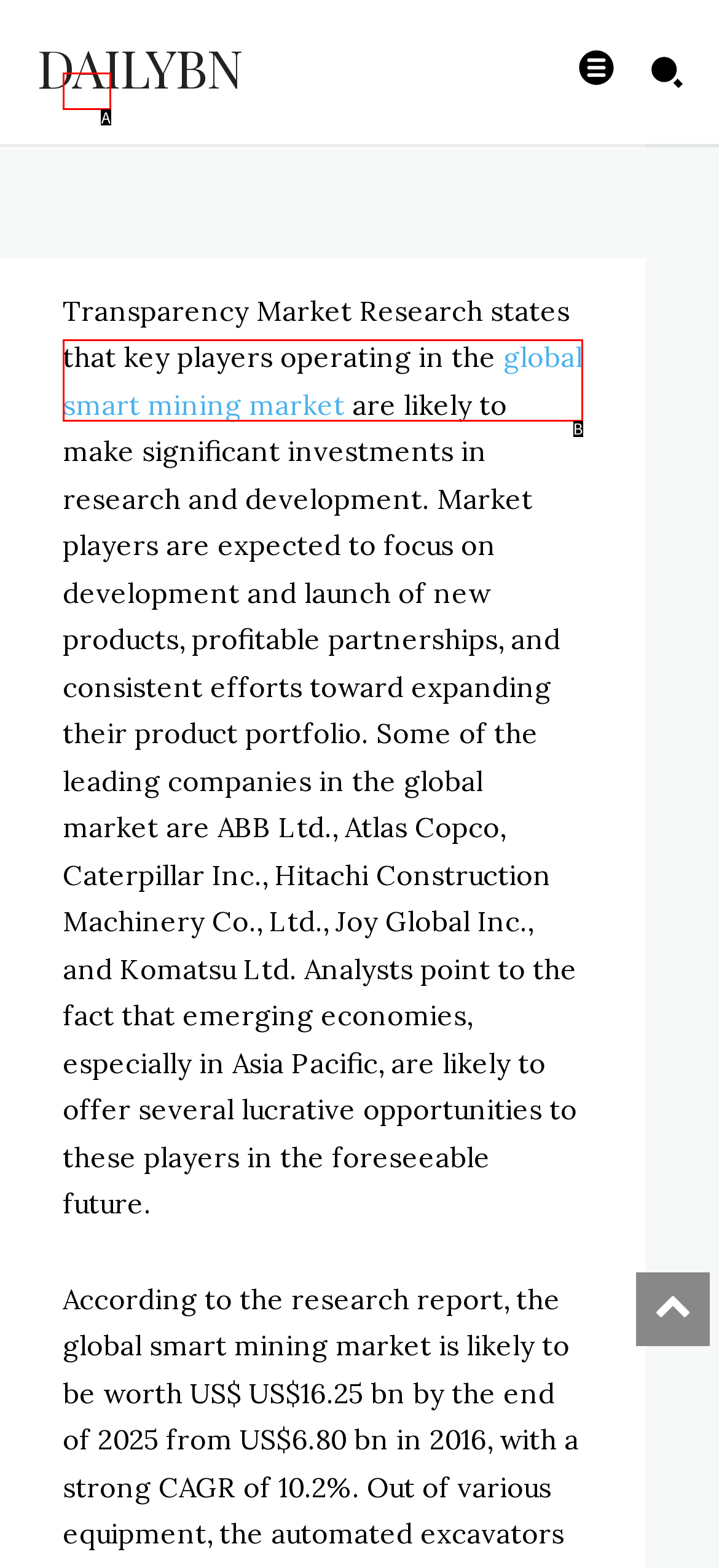Given the description: 22C3: Private Investigations (2005), determine the corresponding lettered UI element.
Answer with the letter of the selected option.

None